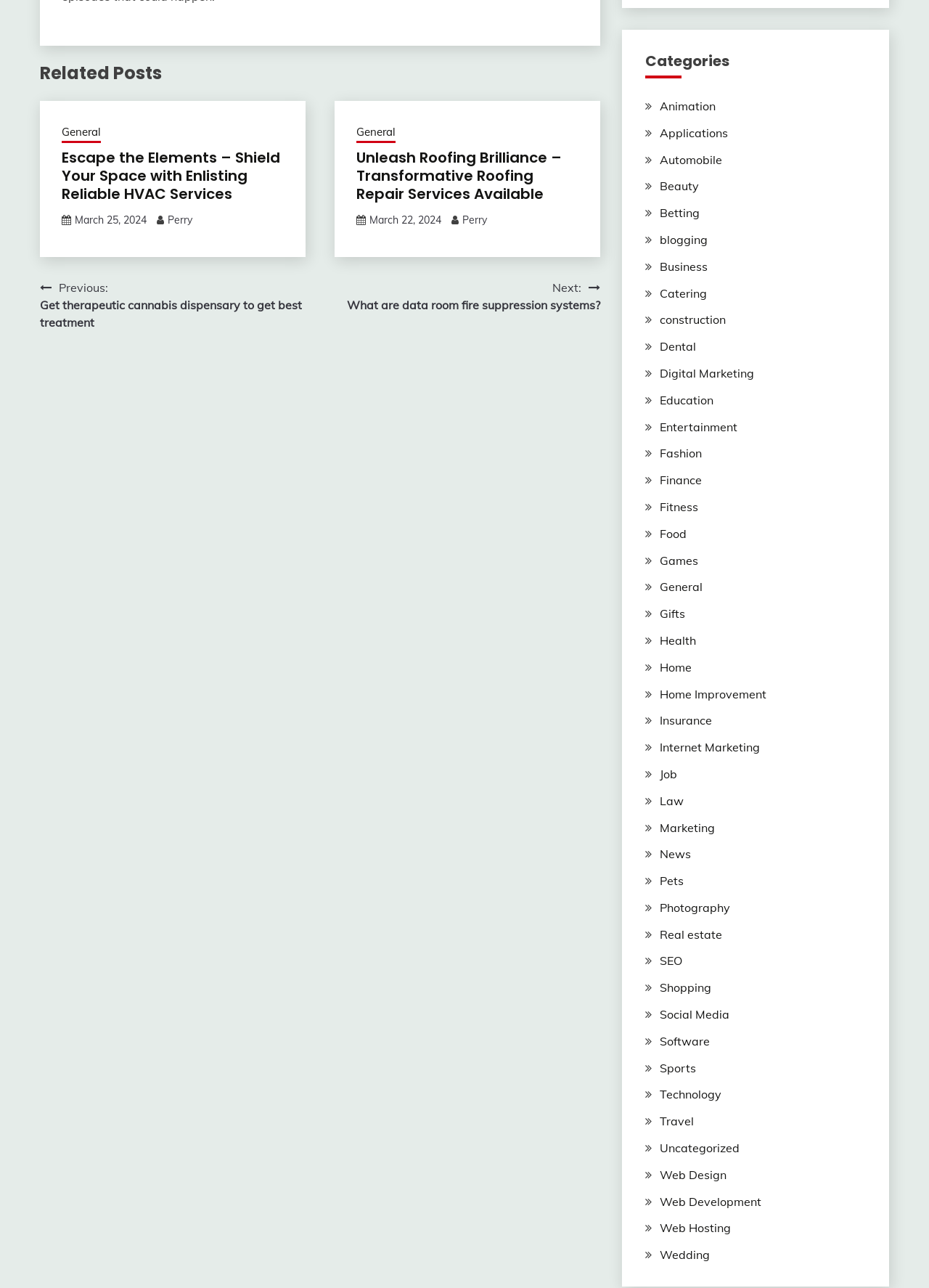How many categories are listed on this webpage?
Based on the image, answer the question with as much detail as possible.

I counted the number of links under the 'Categories' heading, starting from 'Animation' and ending at 'Wedding', and found a total of 34 categories.